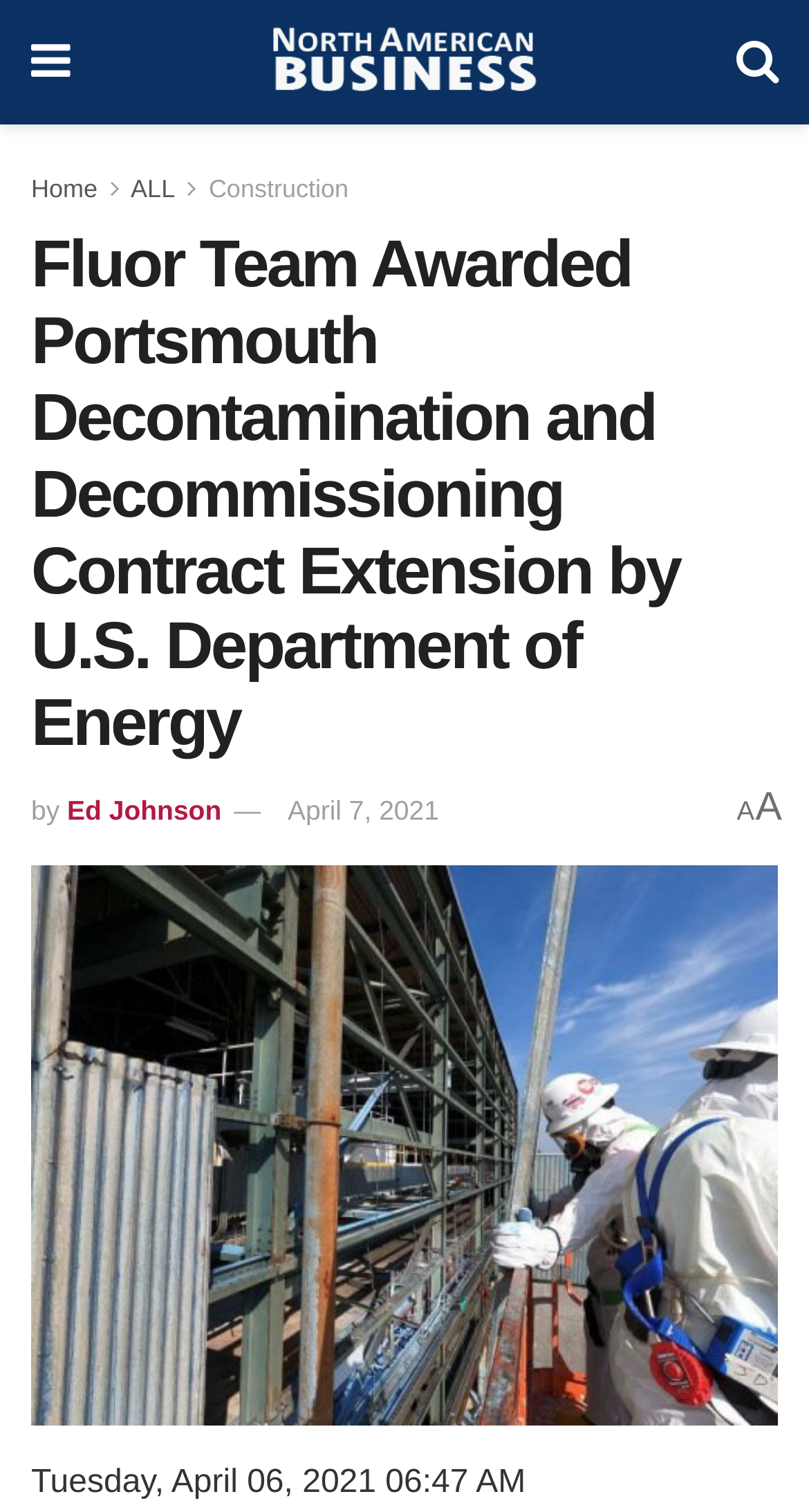Please give a one-word or short phrase response to the following question: 
How many categories are available on the webpage?

3